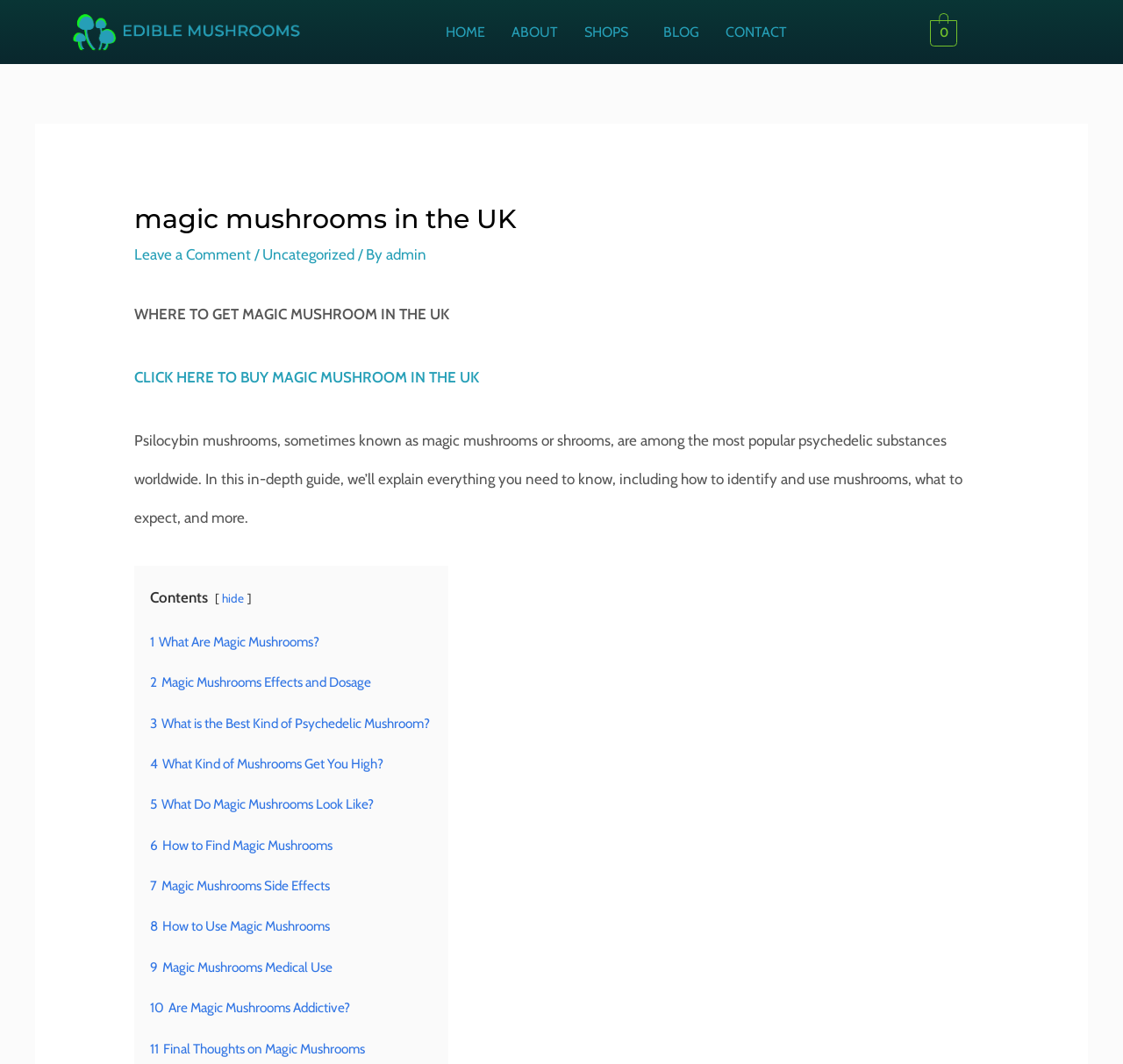How many subheadings are there in the content?
Refer to the image and provide a one-word or short phrase answer.

11